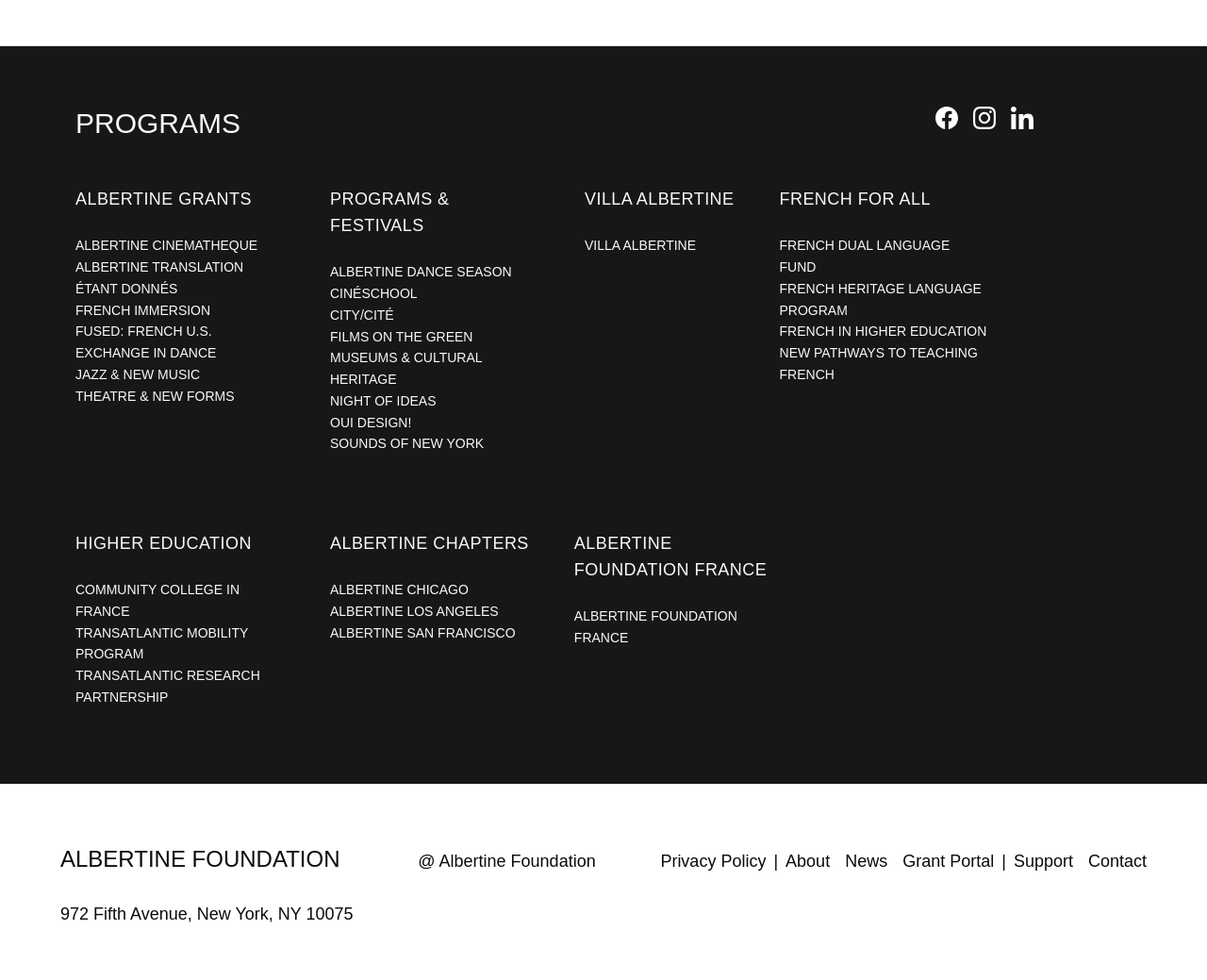Pinpoint the bounding box coordinates of the clickable element needed to complete the instruction: "Explore ALBERTINE GRANTS". The coordinates should be provided as four float numbers between 0 and 1: [left, top, right, bottom].

[0.062, 0.194, 0.209, 0.213]